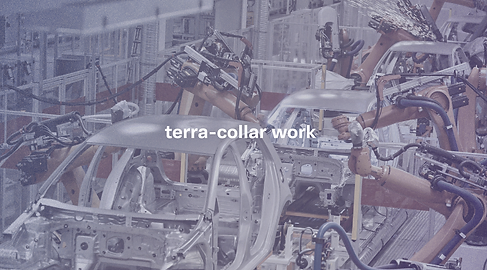Give an in-depth description of what is happening in the image.

The image titled "terra-collar work" captures a sophisticated automotive manufacturing environment, where advanced robotic arms are engaged in the assembly of car chassis. The scene highlights the integration of technology in modern production processes, showcasing multiple robotic systems working in harmony on a partially constructed vehicle. The aesthetic of the image is enhanced by a muted color palette, emphasizing the futuristic and industrial nature of the setting. The text overlay "terra-collar work" situates this visual within a broader context of research and exploration of work infrastructures, particularly in relation to climate change. This project, tied to the years 2021 to 2023, underscores an investigation into the impact of technological advancements on labor and environmental processes.